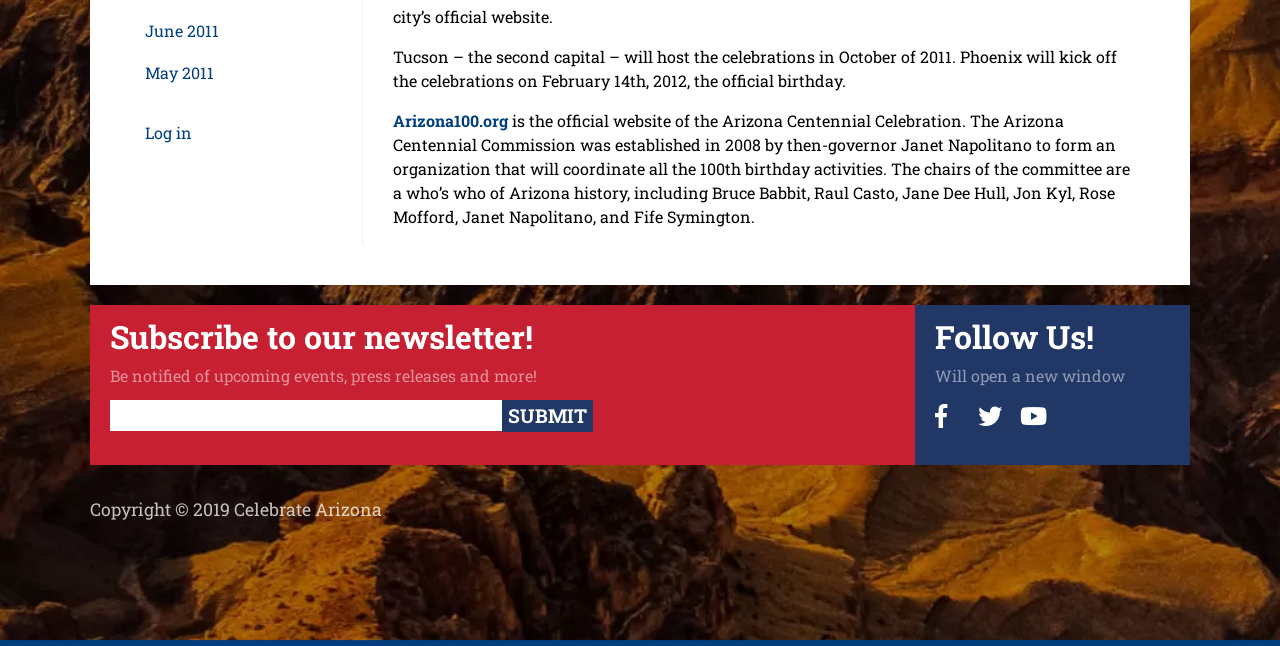Identify the bounding box of the UI element described as follows: "May 2011". Provide the coordinates as four float numbers in the range of 0 to 1 [left, top, right, bottom].

[0.113, 0.096, 0.167, 0.128]